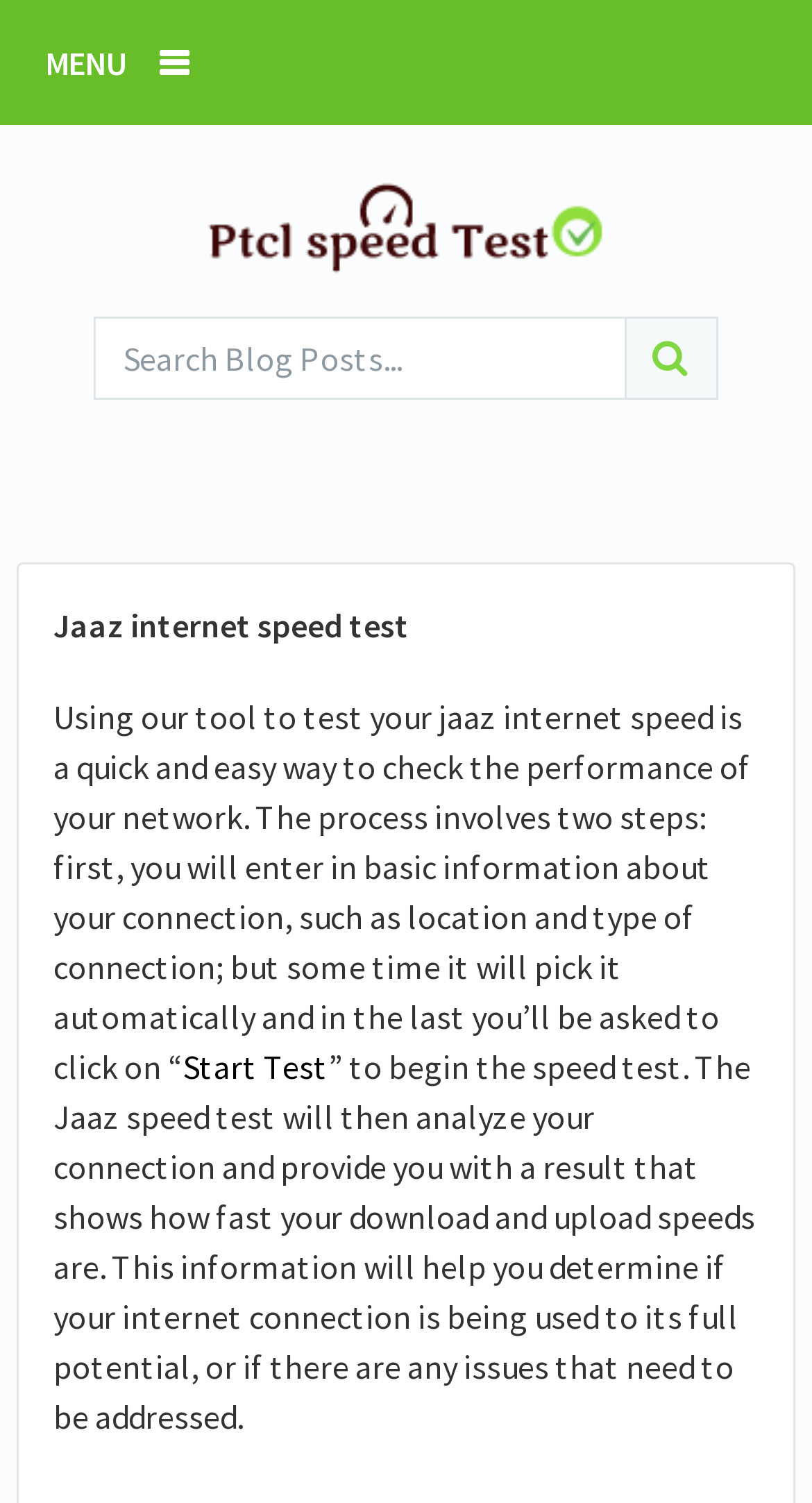Use a single word or phrase to answer the following:
What is the result of the speed test?

Download and upload speeds